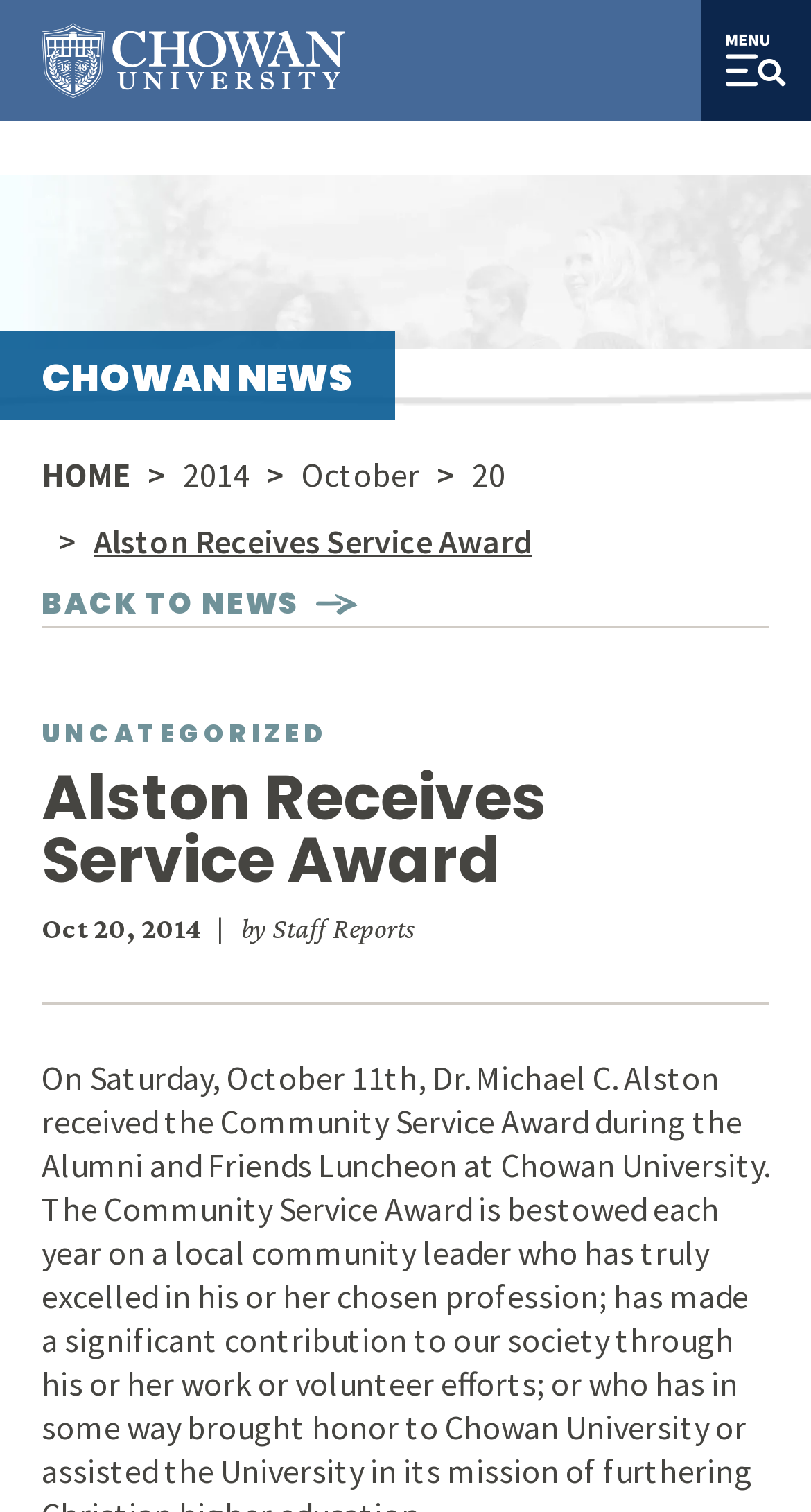What is the name of the university?
Analyze the image and provide a thorough answer to the question.

I found the name of the university by looking at the top-left corner of the webpage, where the site name is displayed as an image and a link.